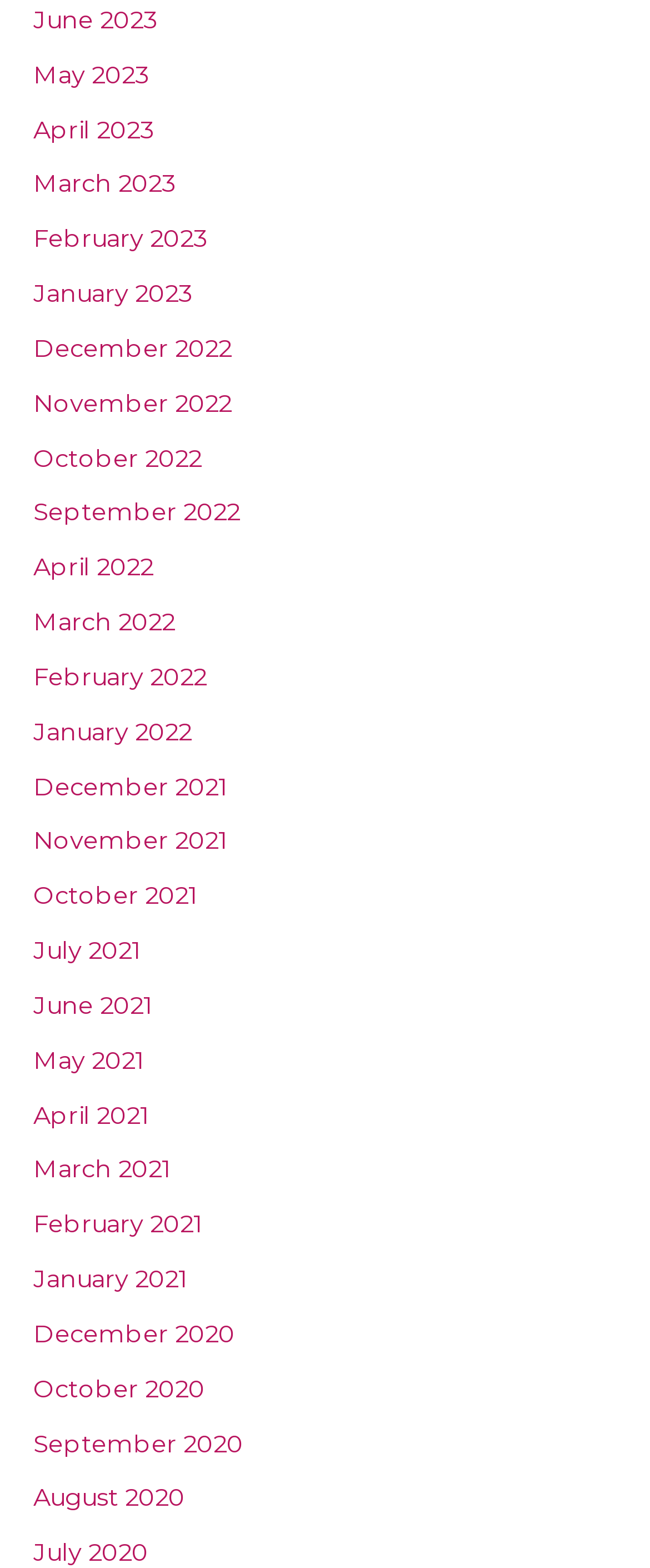Determine the bounding box coordinates of the section to be clicked to follow the instruction: "view May 2021". The coordinates should be given as four float numbers between 0 and 1, formatted as [left, top, right, bottom].

[0.051, 0.667, 0.223, 0.686]